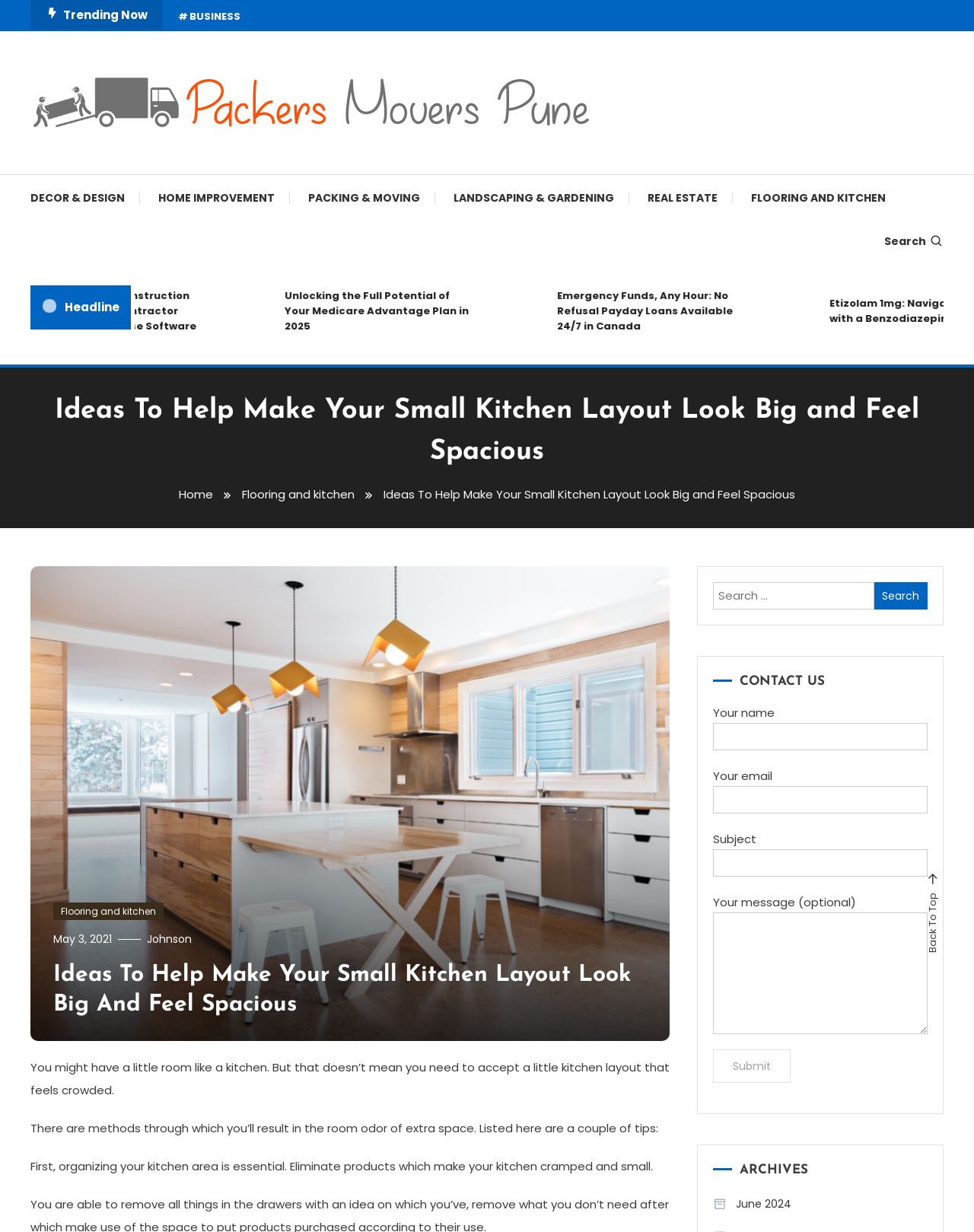What is the topic of the blog post?
Provide a short answer using one word or a brief phrase based on the image.

Small kitchen layout